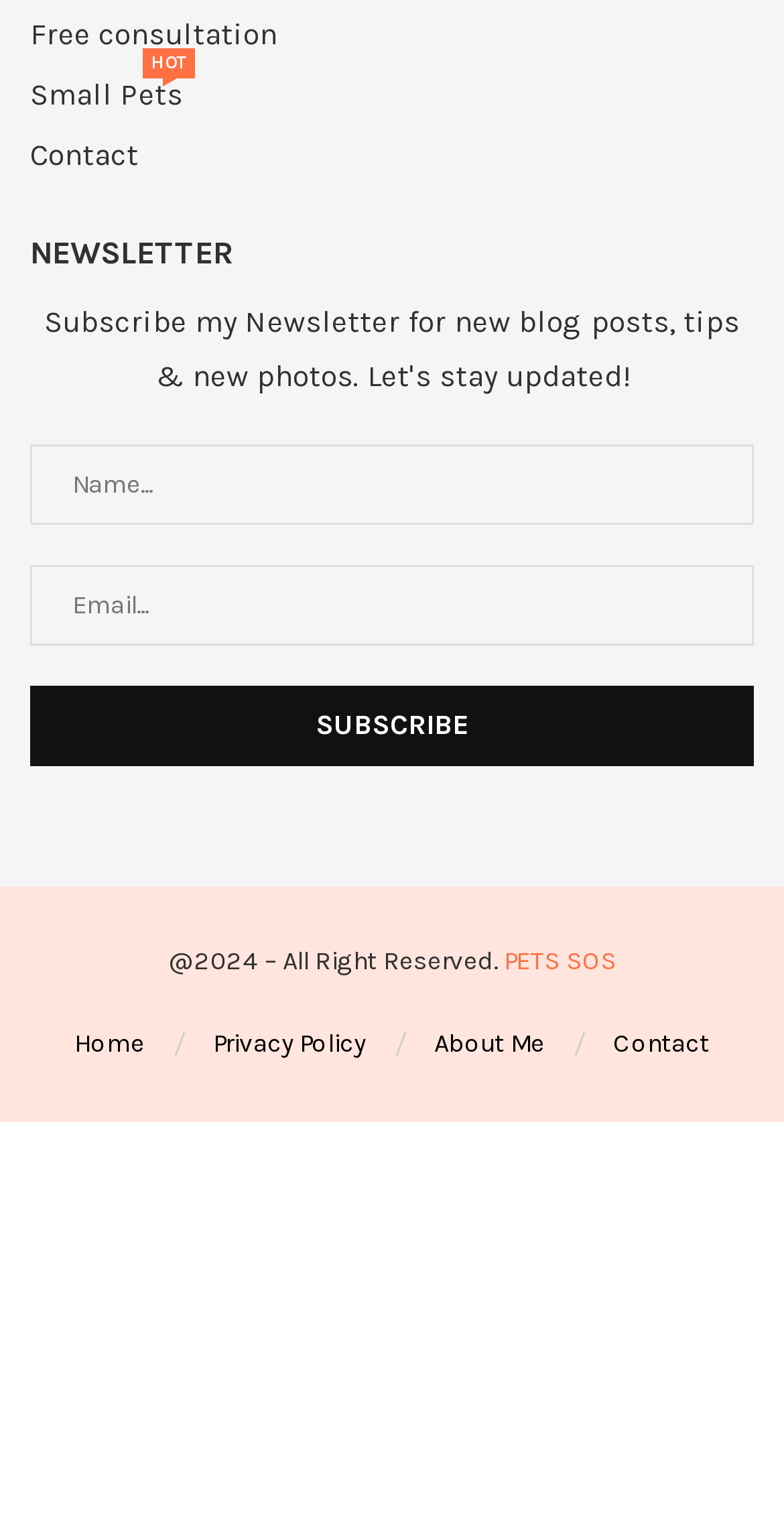Please determine the bounding box coordinates of the element's region to click in order to carry out the following instruction: "Click on Fiction". The coordinates should be four float numbers between 0 and 1, i.e., [left, top, right, bottom].

None